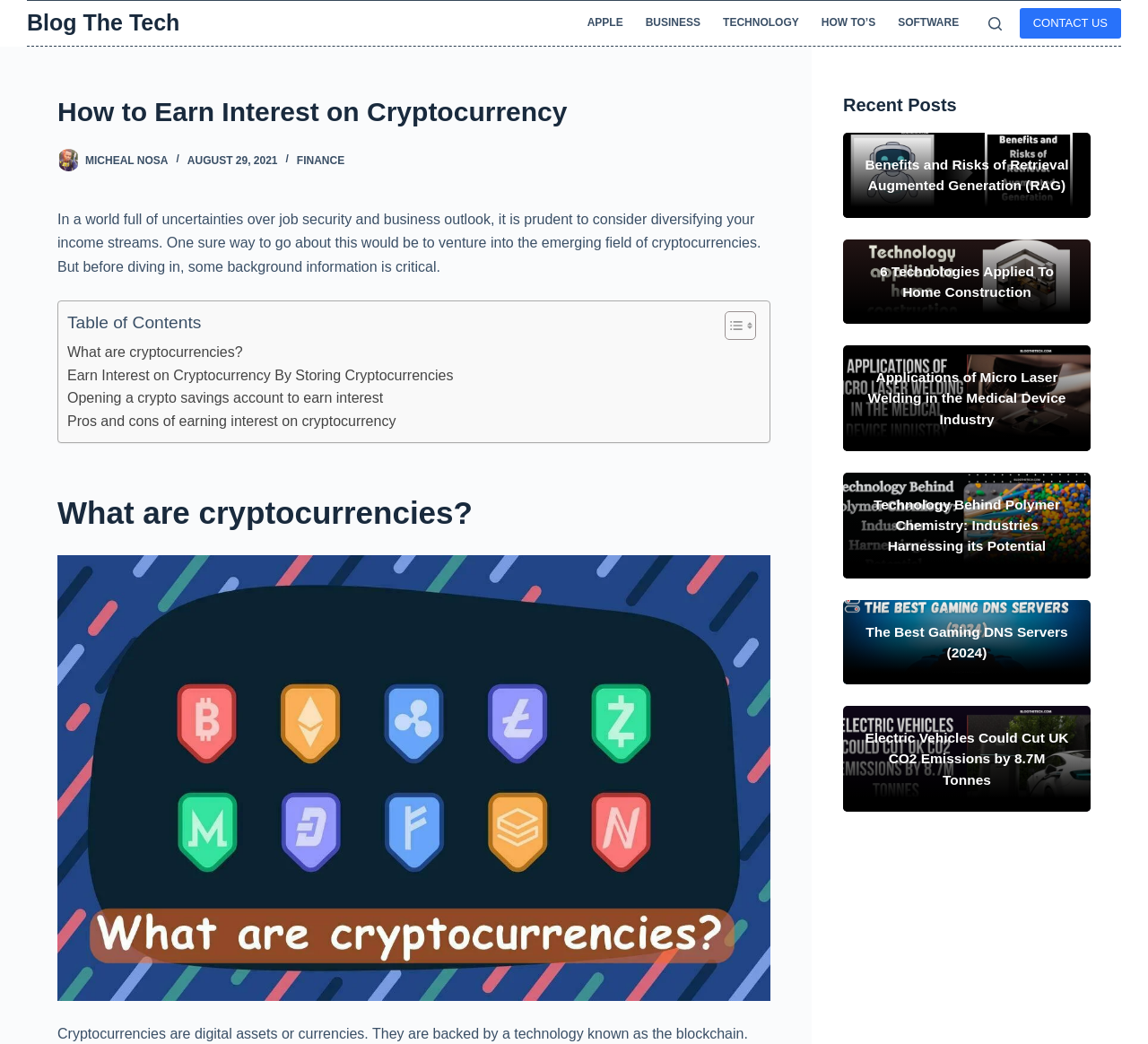Please provide a one-word or short phrase answer to the question:
What is the author of the article?

Micheal Nosa